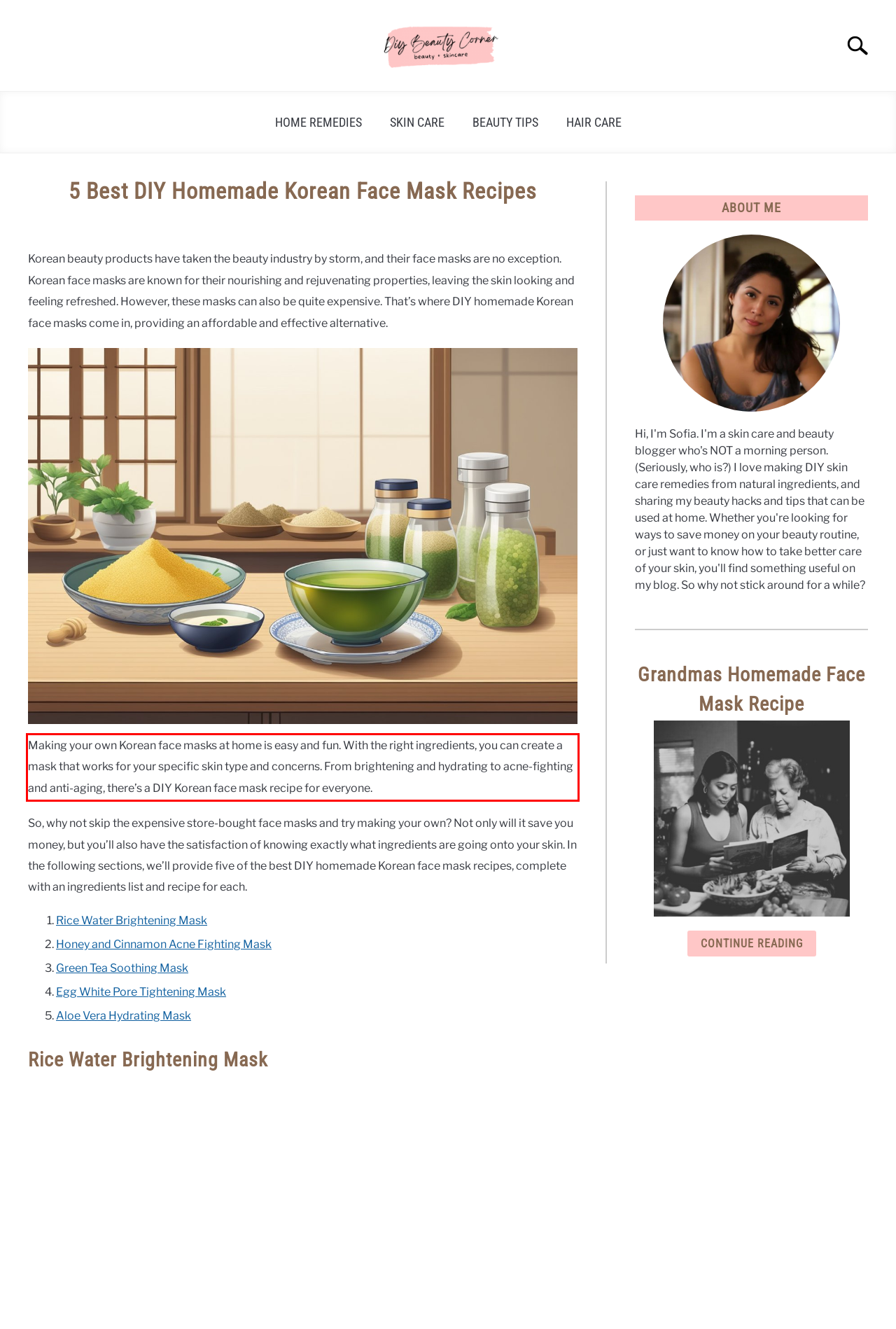You are provided with a screenshot of a webpage that includes a UI element enclosed in a red rectangle. Extract the text content inside this red rectangle.

Making your own Korean face masks at home is easy and fun. With the right ingredients, you can create a mask that works for your specific skin type and concerns. From brightening and hydrating to acne-fighting and anti-aging, there’s a DIY Korean face mask recipe for everyone.